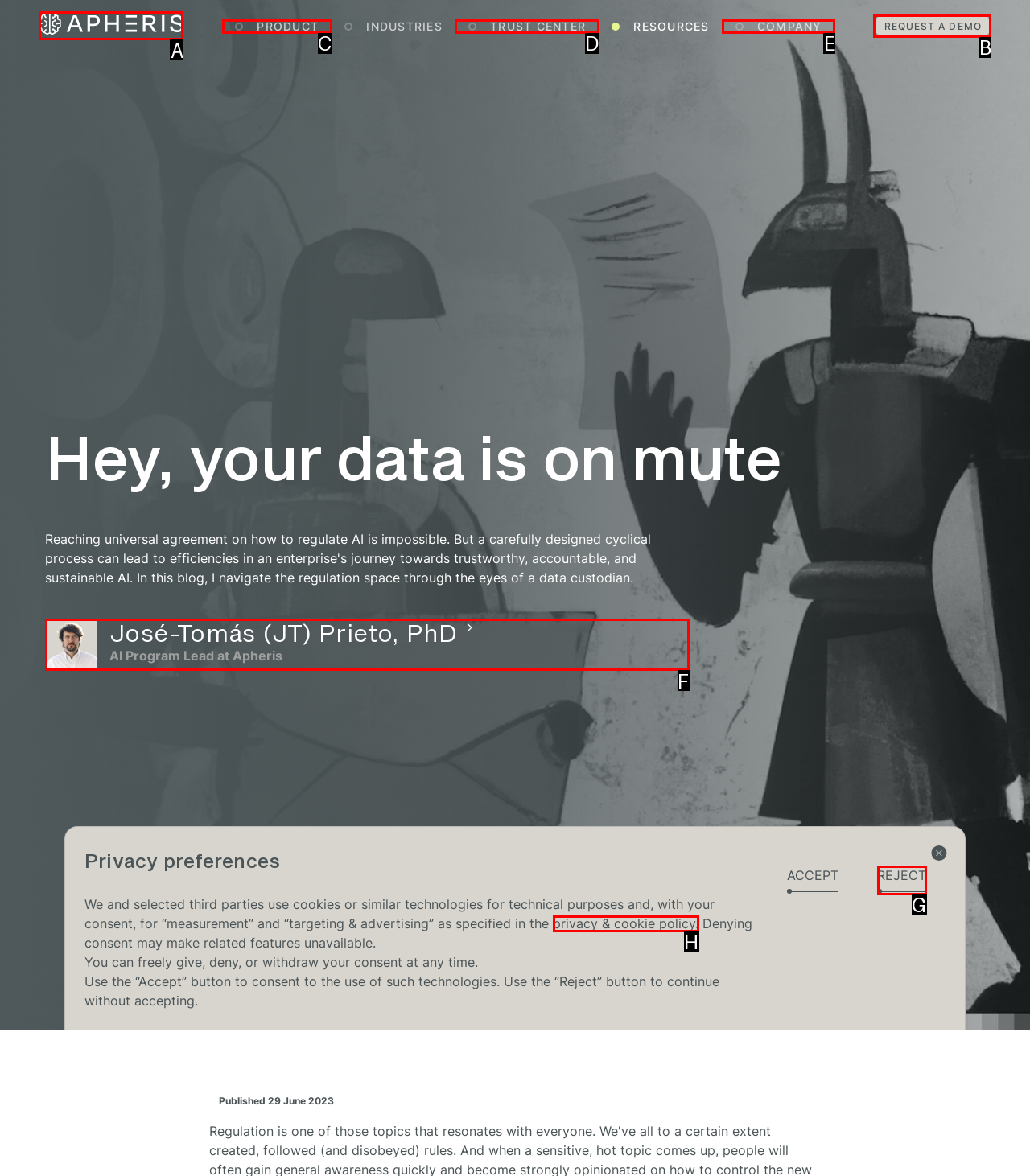For the task "Go to home", which option's letter should you click? Answer with the letter only.

A